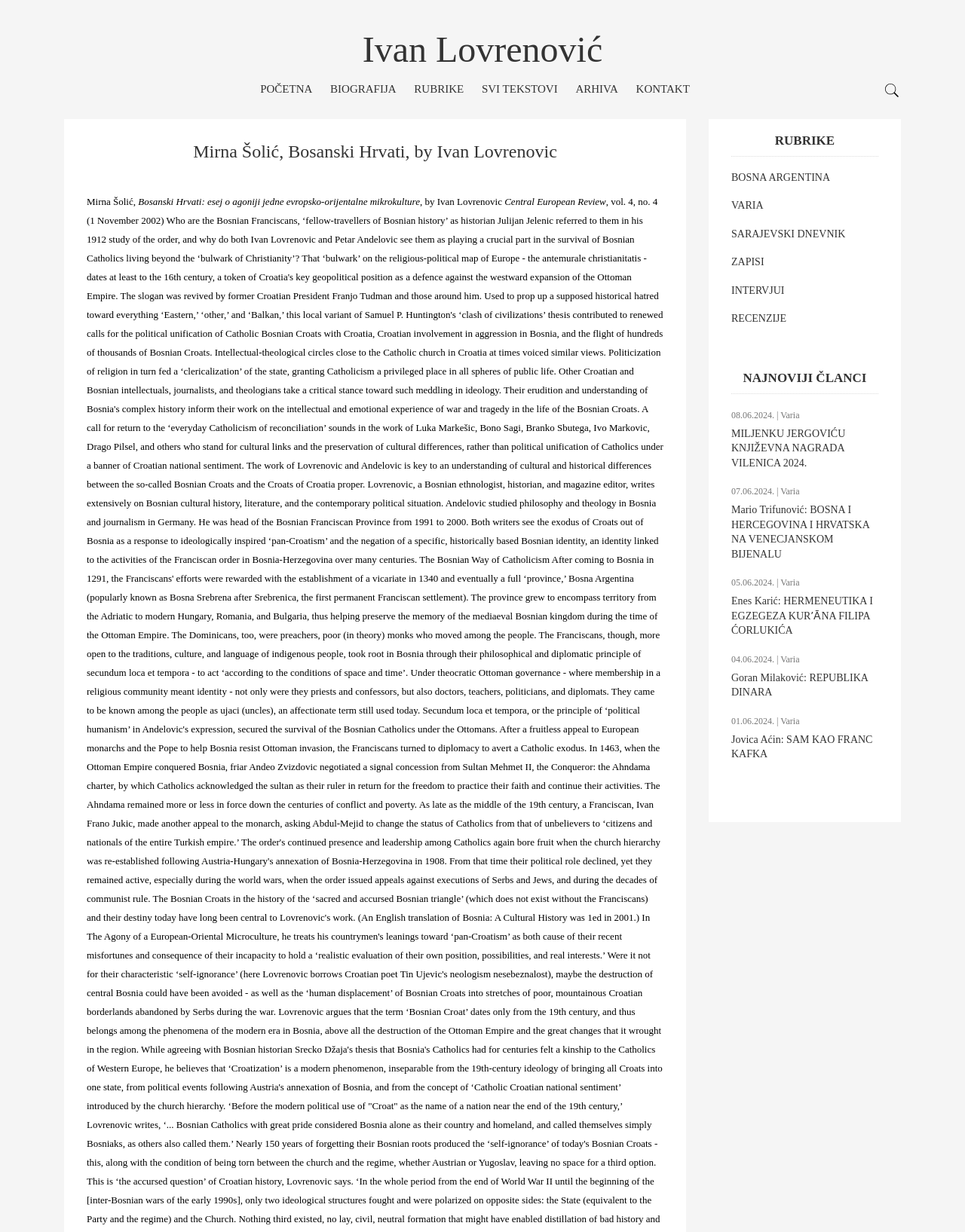Determine the bounding box for the UI element described here: "SARAJEVSKI DNEVNIK".

[0.758, 0.185, 0.876, 0.194]